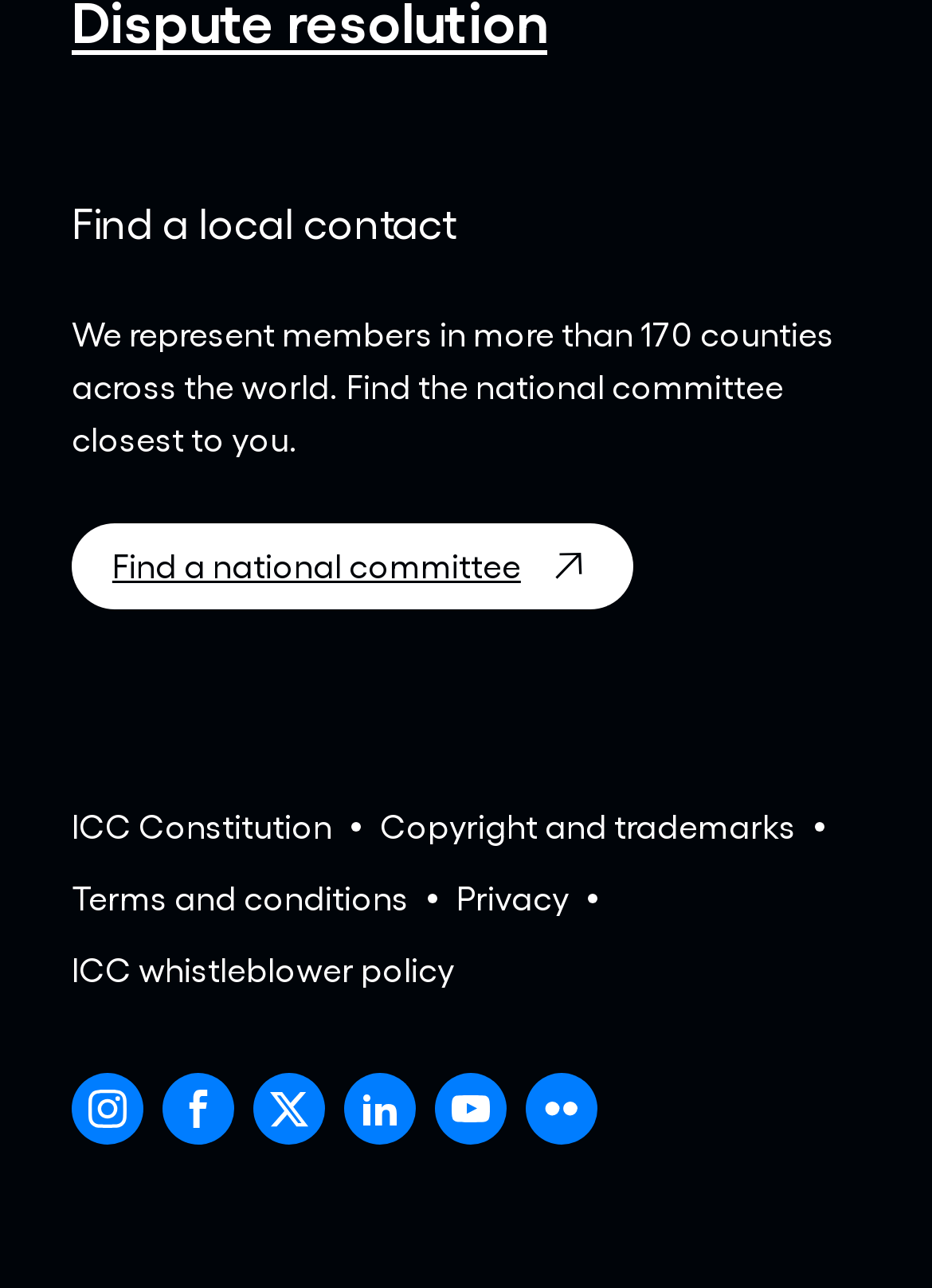How many social media platforms are linked on the webpage?
Refer to the image and provide a one-word or short phrase answer.

6